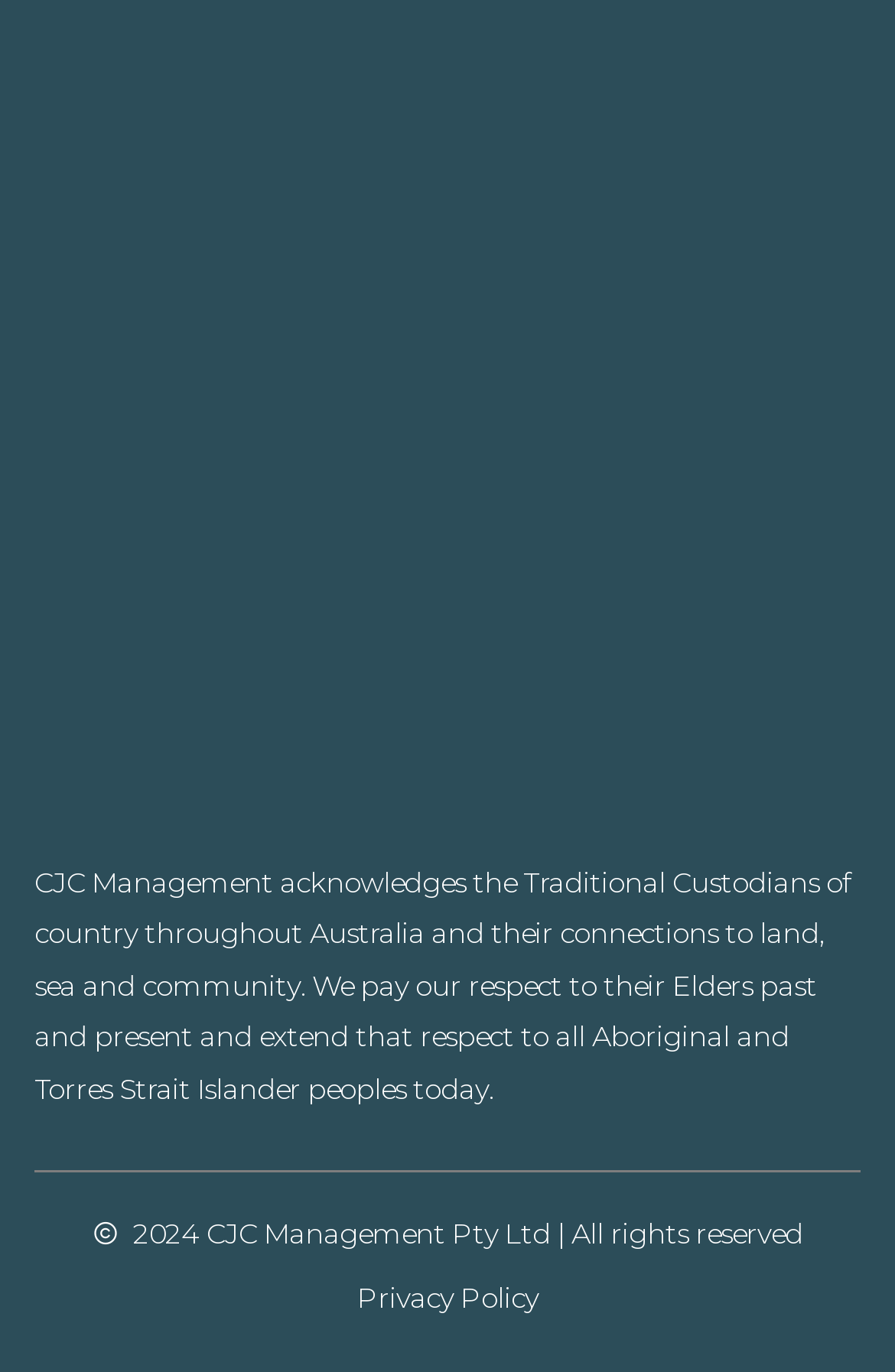How many links are there in the top-left section?
Utilize the image to construct a detailed and well-explained answer.

There are three links in the top-left section of the page, which are represented by icons, namely '', '', and an image link with no text.